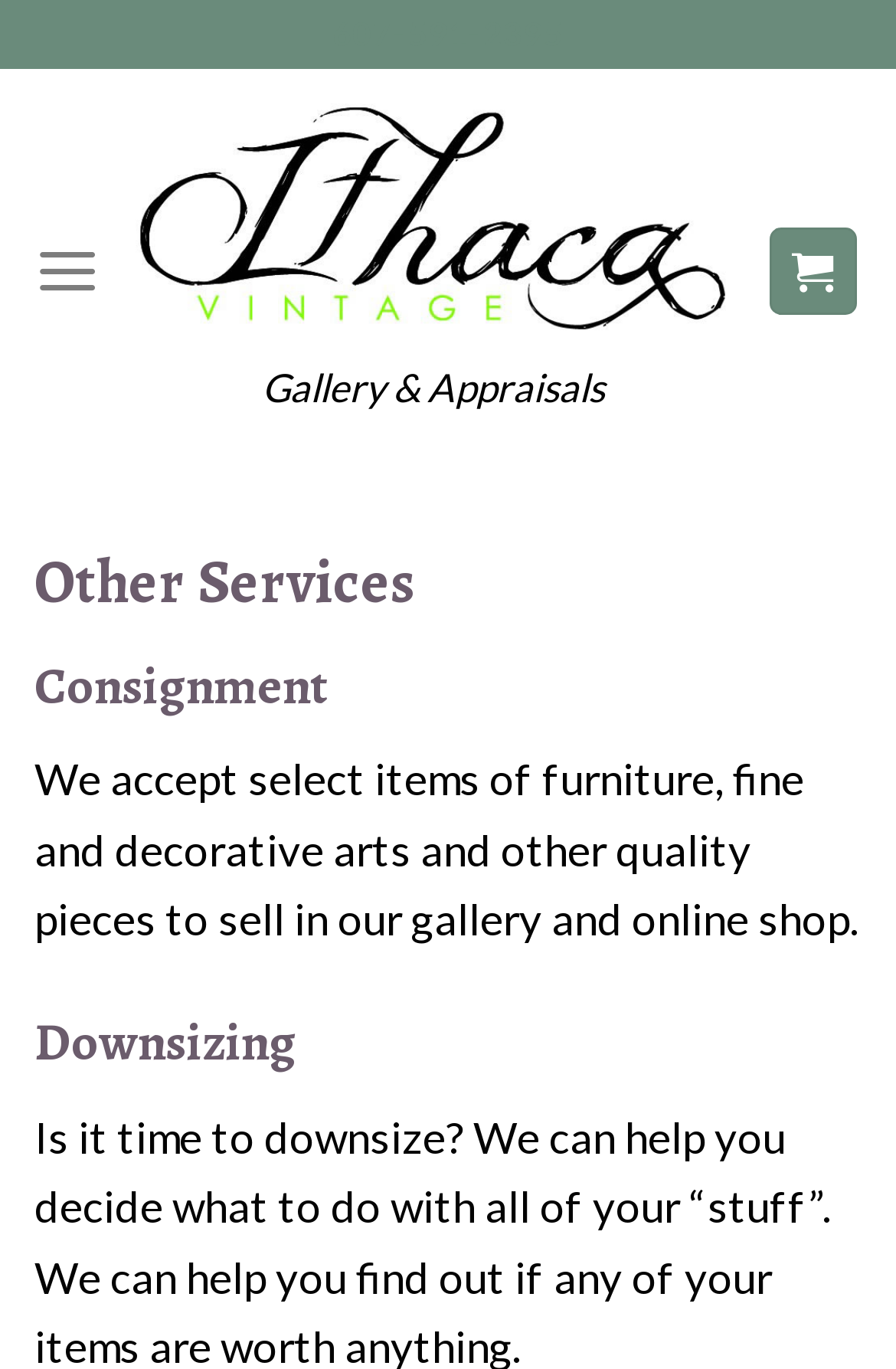What is the purpose of the 'Downsizing' section?
Please elaborate on the answer to the question with detailed information.

I found a heading element with the text 'Downsizing' which has a bounding box coordinate of [0.038, 0.738, 0.962, 0.787], but there is no additional information provided about its purpose.